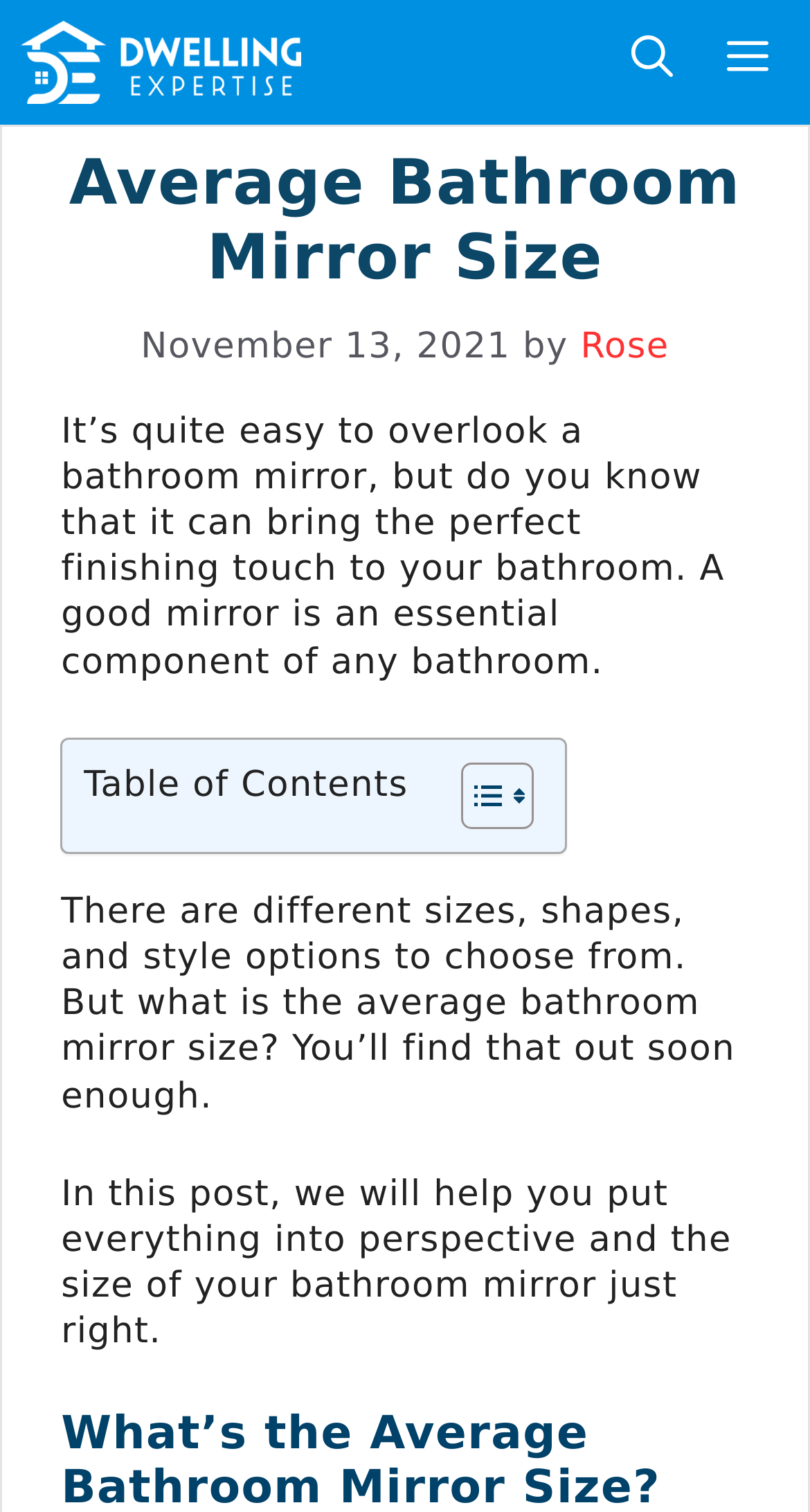Using the description: "Rose", identify the bounding box of the corresponding UI element in the screenshot.

[0.717, 0.215, 0.826, 0.243]